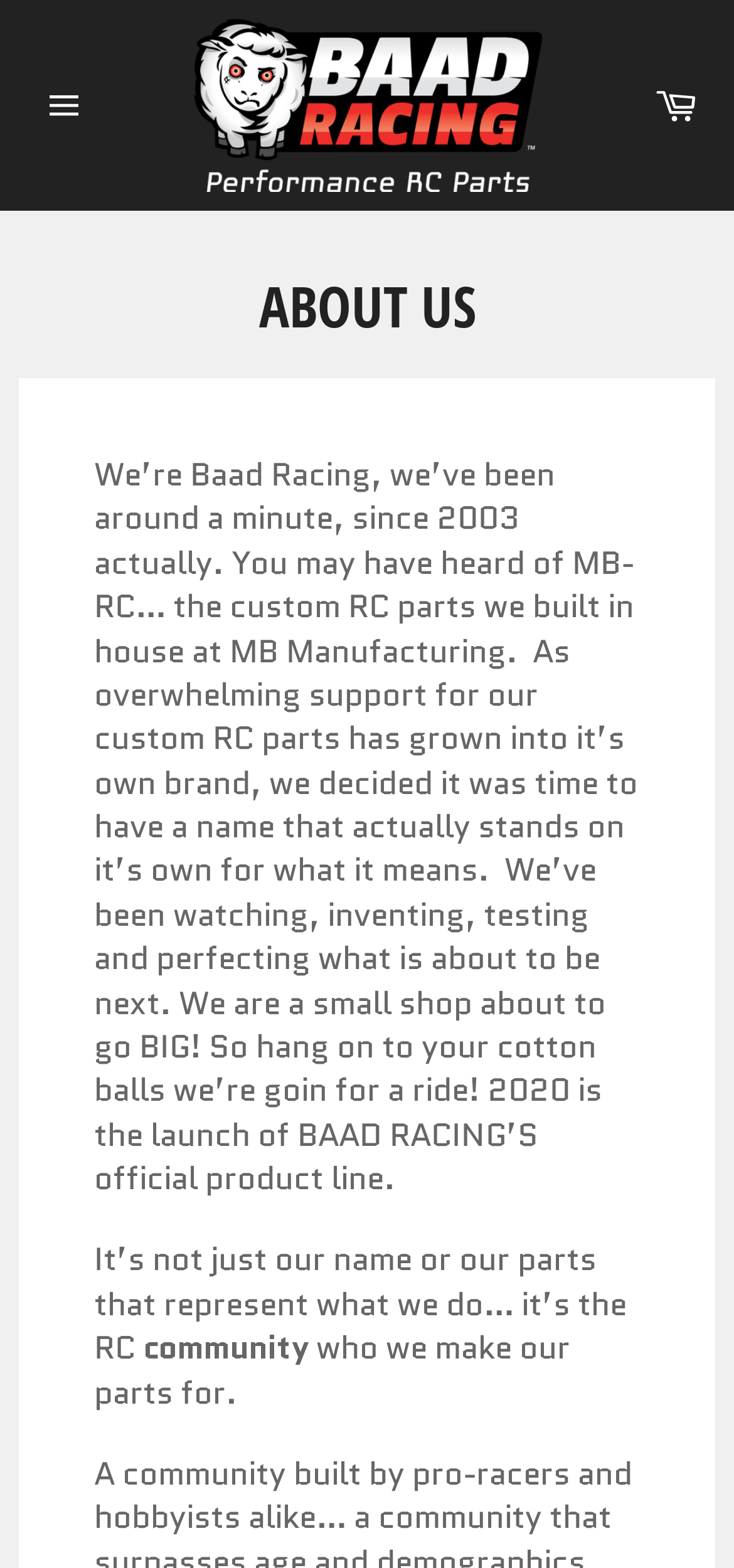Identify the bounding box for the given UI element using the description provided. Coordinates should be in the format (top-left x, top-left y, bottom-right x, bottom-right y) and must be between 0 and 1. Here is the description: Cart

[0.867, 0.042, 0.974, 0.092]